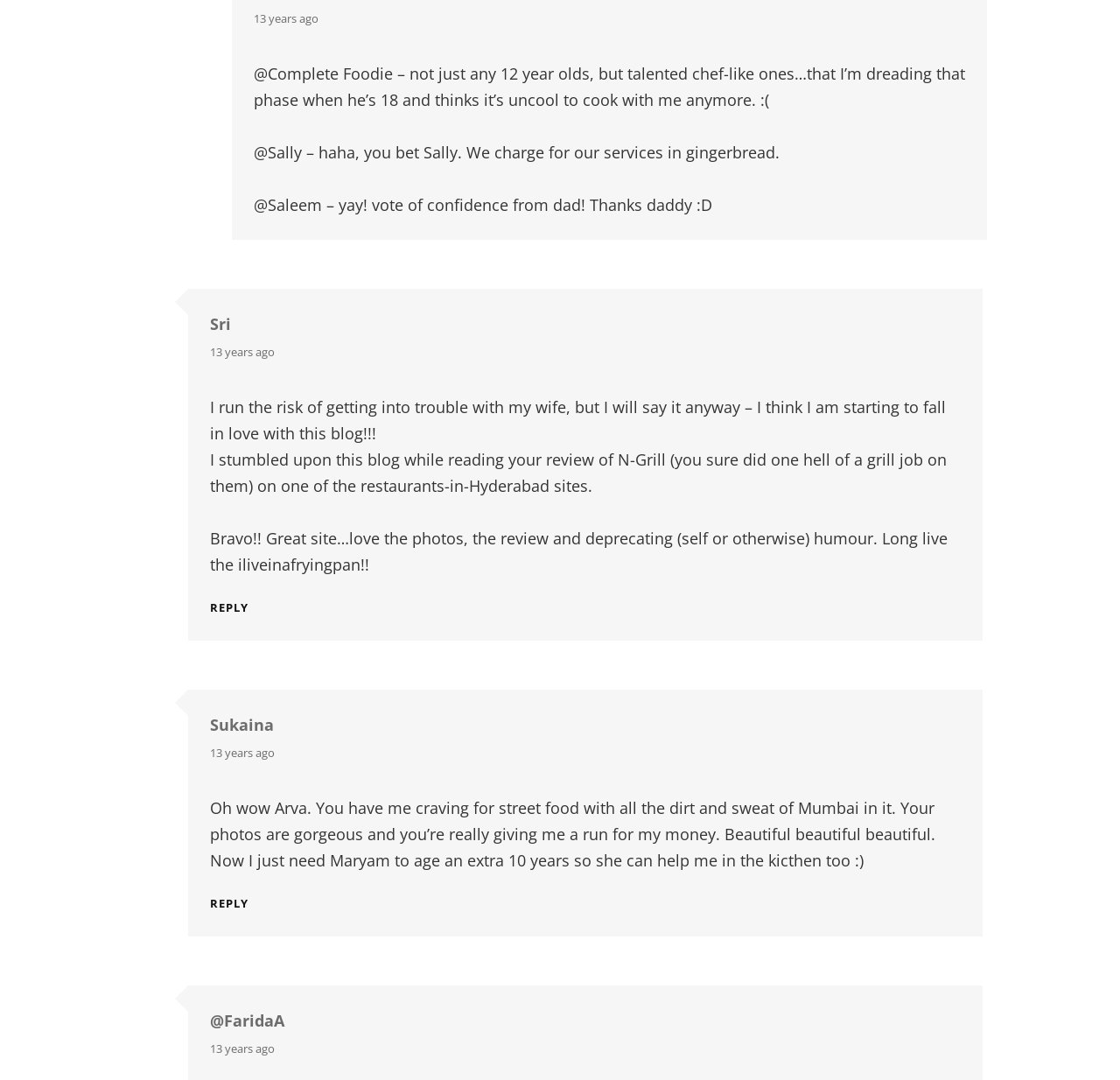Identify the bounding box coordinates of the section that should be clicked to achieve the task described: "visit the blog".

None